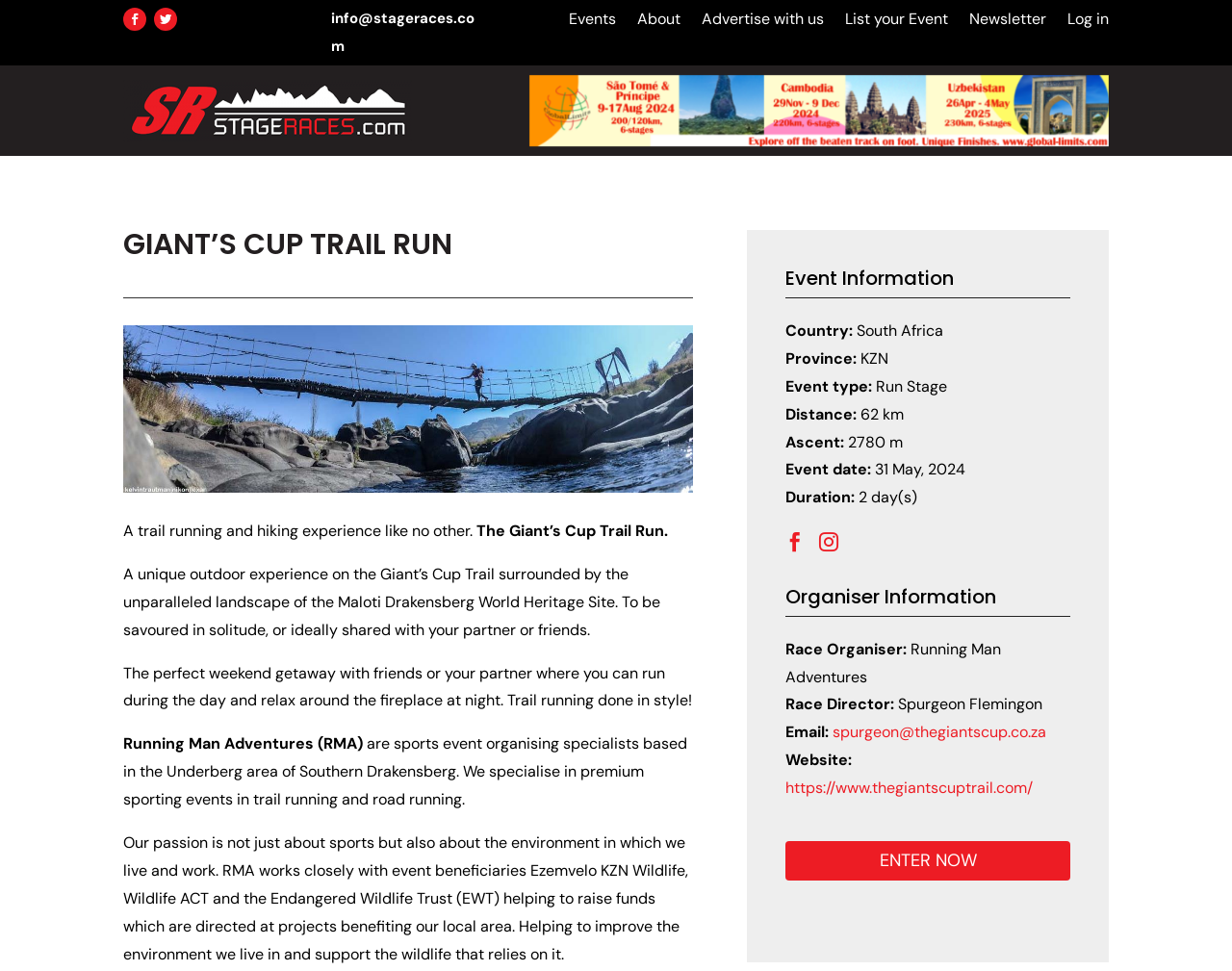Please find the bounding box coordinates of the element that must be clicked to perform the given instruction: "Click on the 'StageRaces' logo". The coordinates should be four float numbers from 0 to 1, i.e., [left, top, right, bottom].

[0.1, 0.129, 0.334, 0.151]